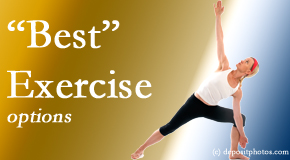What is the color tone of the background?
Please answer the question with a detailed response using the information from the screenshot.

The caption describes the background as featuring a gradient of colors that transition from a warm golden tone to a cooler blue, creating a visually appealing contrast that enhances the theme of exercise and wellness.